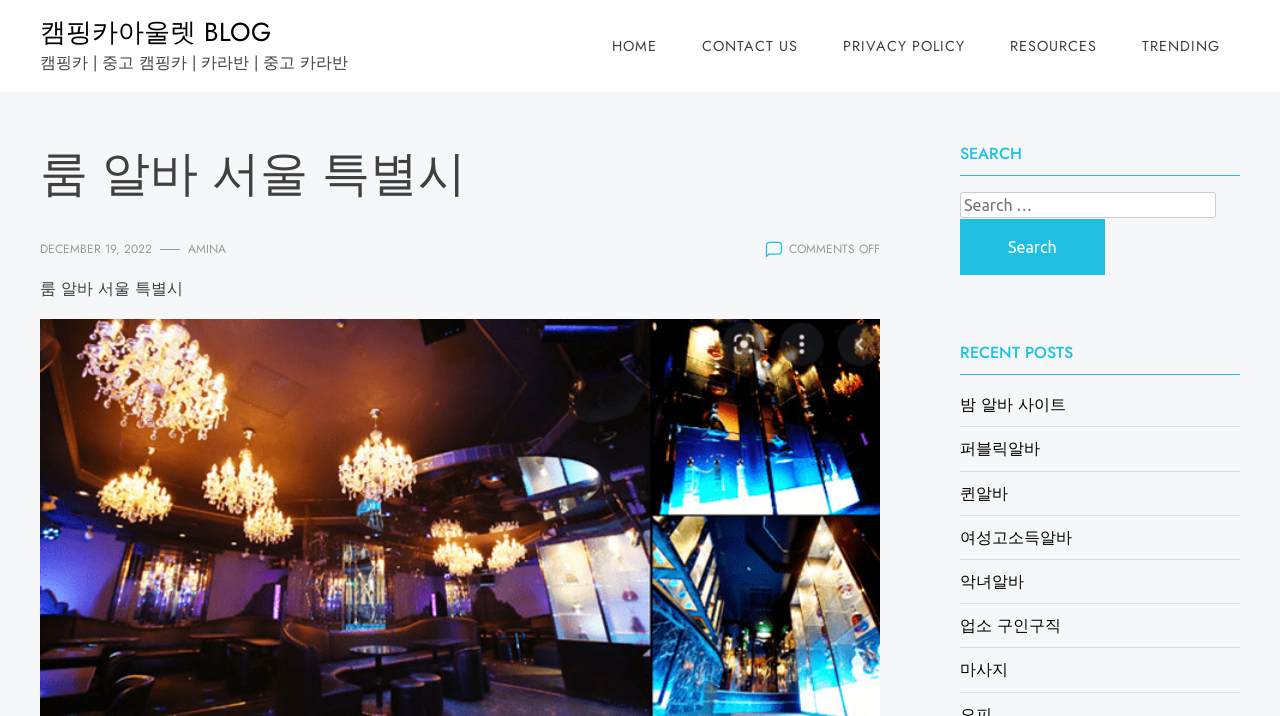Locate the bounding box coordinates of the element that should be clicked to fulfill the instruction: "Check out MASSIVE STAMPS".

None